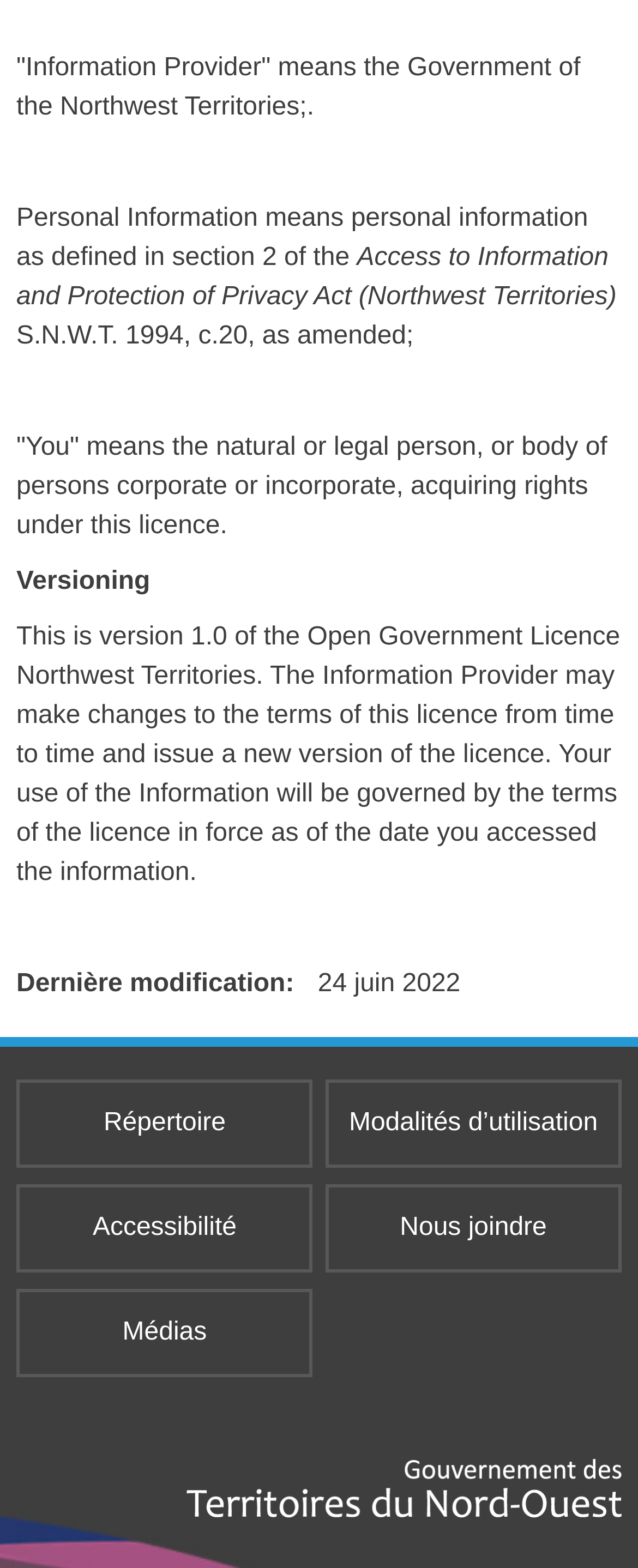What is the logo at the bottom of the page?
Please provide a comprehensive answer based on the information in the image.

The logo at the bottom of the page can be identified as the 'Government of Northwest Territories' logo, which is represented by an image element with the description 'Government of Northwest Territories'.